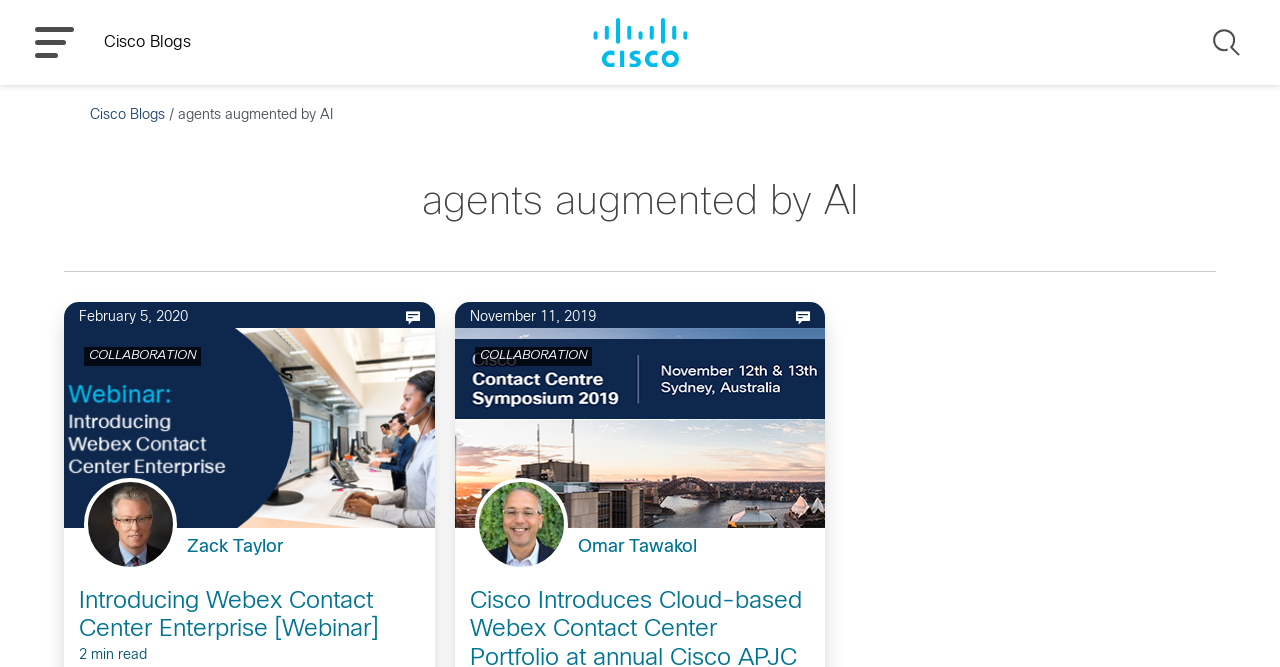Please find the bounding box coordinates for the clickable element needed to perform this instruction: "Check the blog post by Zack Taylor".

[0.146, 0.806, 0.221, 0.836]